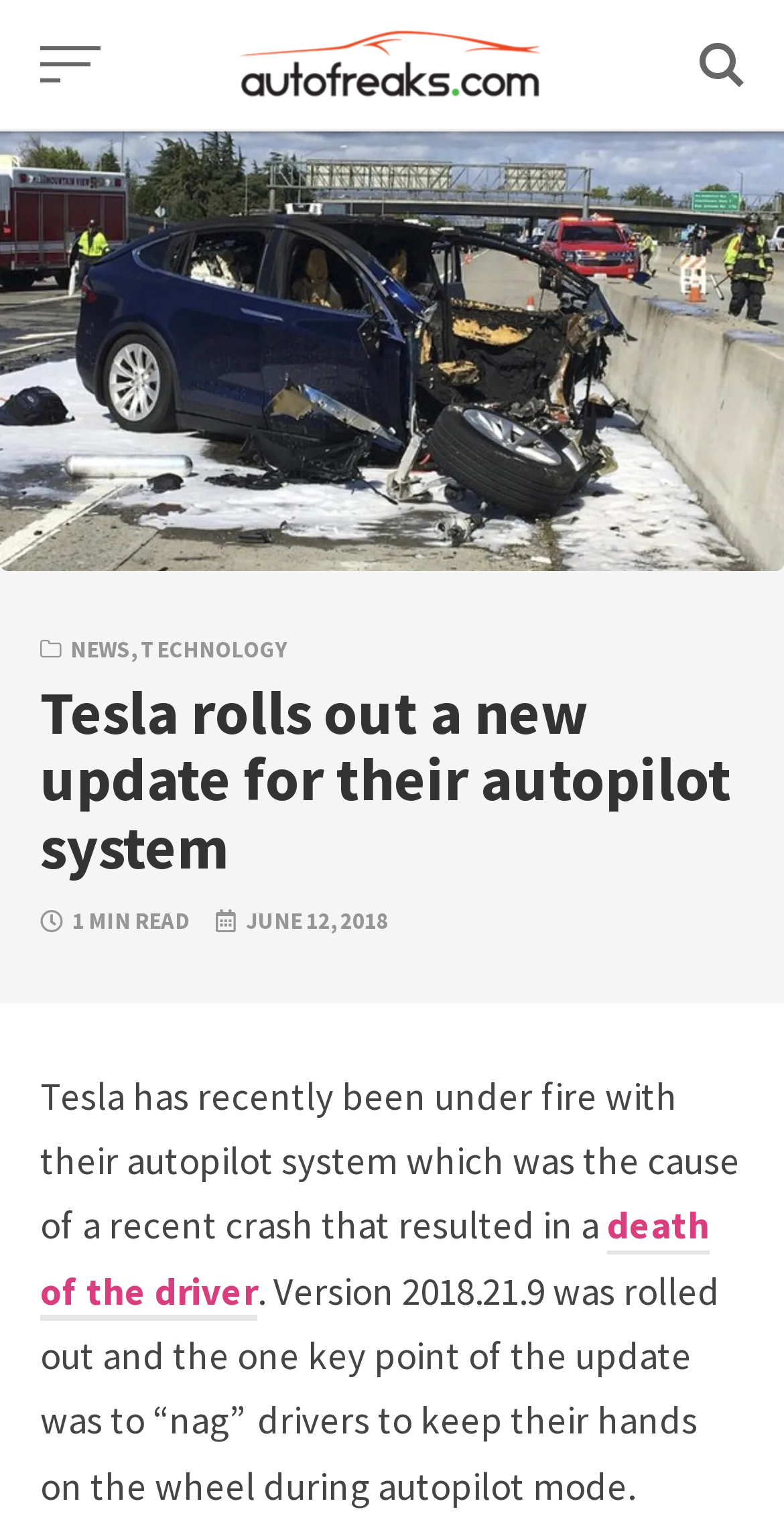Provide a brief response to the question below using one word or phrase:
What is the name of the website?

Autofreaks.com